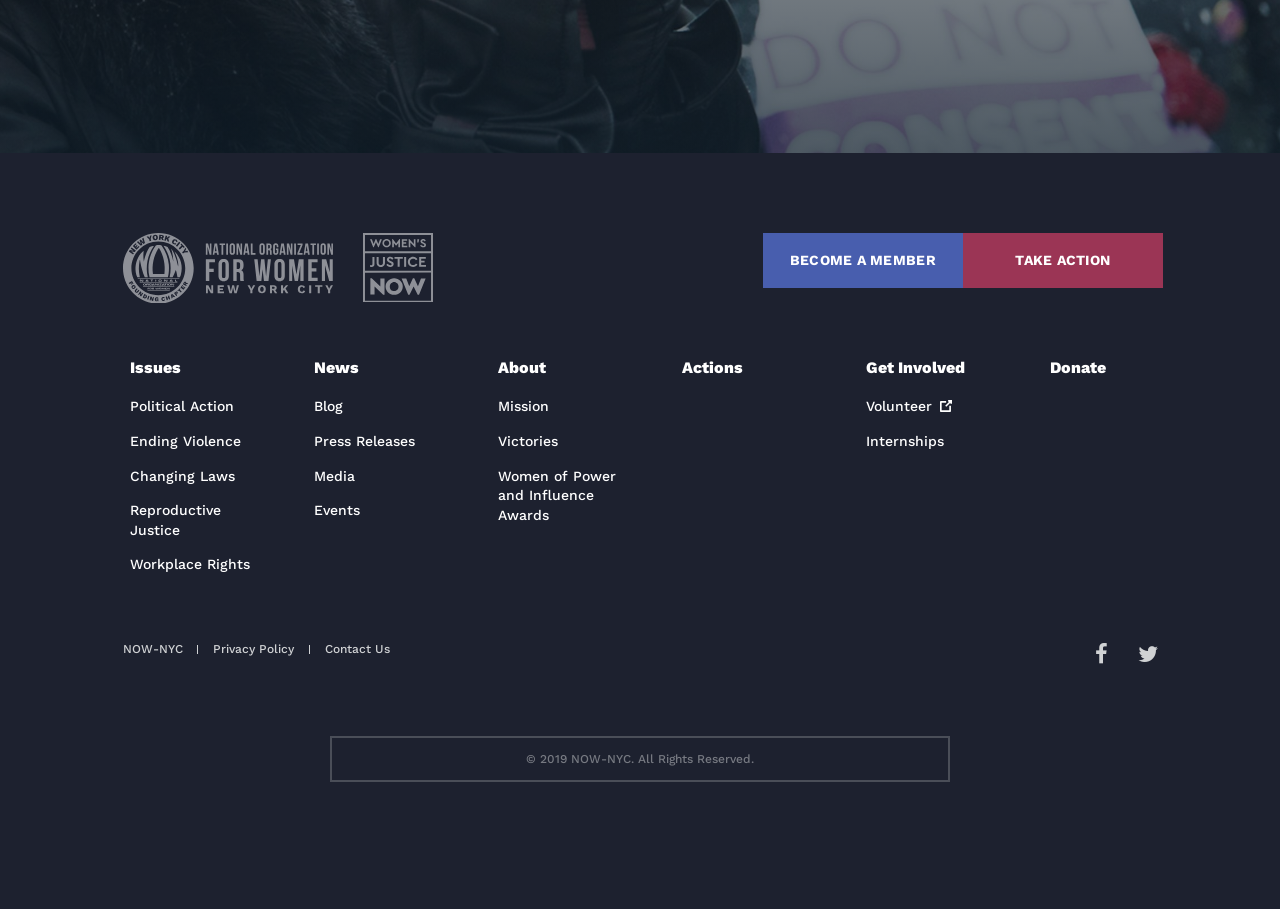How can one get involved with the organization?
Respond to the question with a single word or phrase according to the image.

Volunteer, Internships, Donate